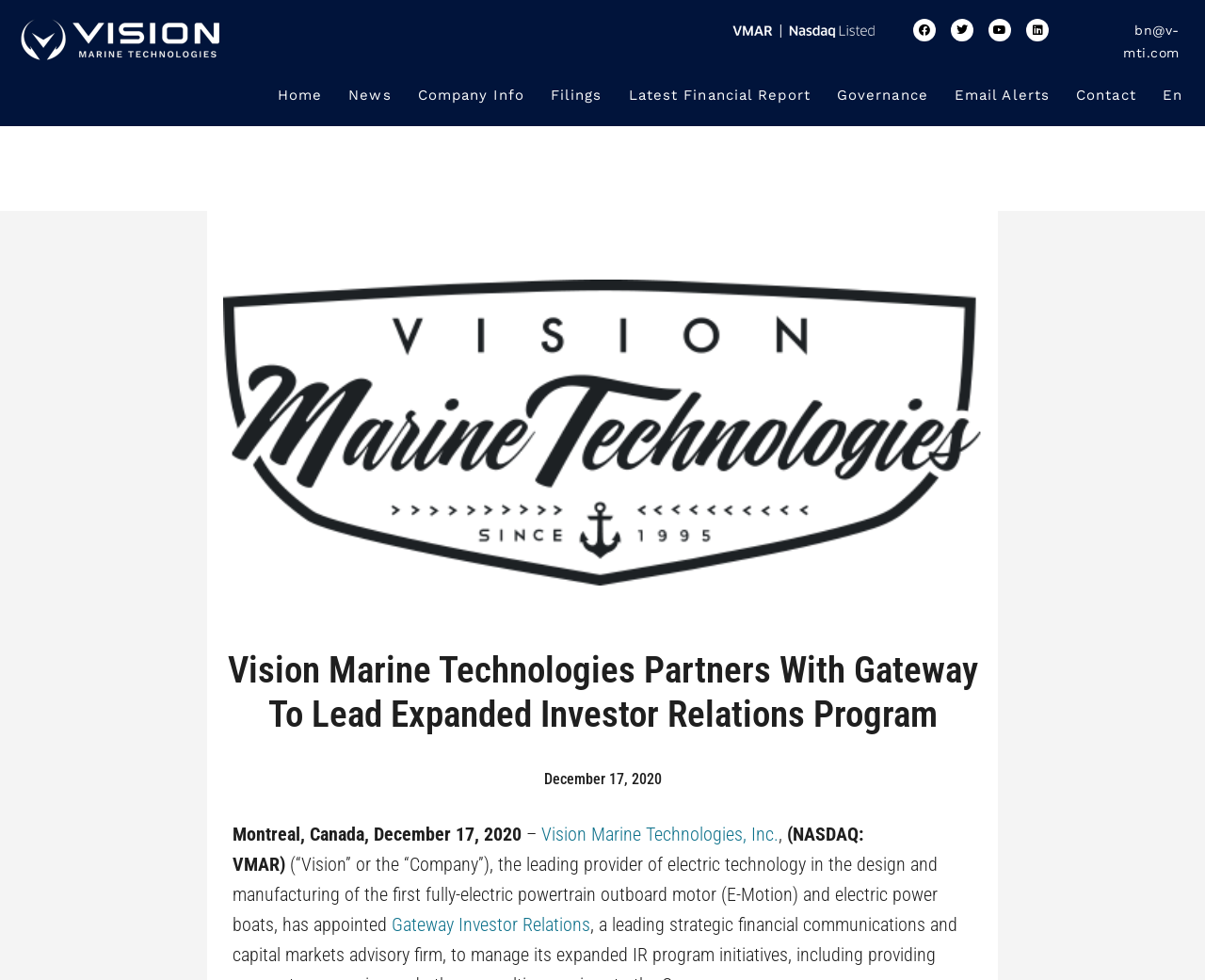Find the bounding box coordinates for the UI element whose description is: "facebook". The coordinates should be four float numbers between 0 and 1, in the format [left, top, right, bottom].

None